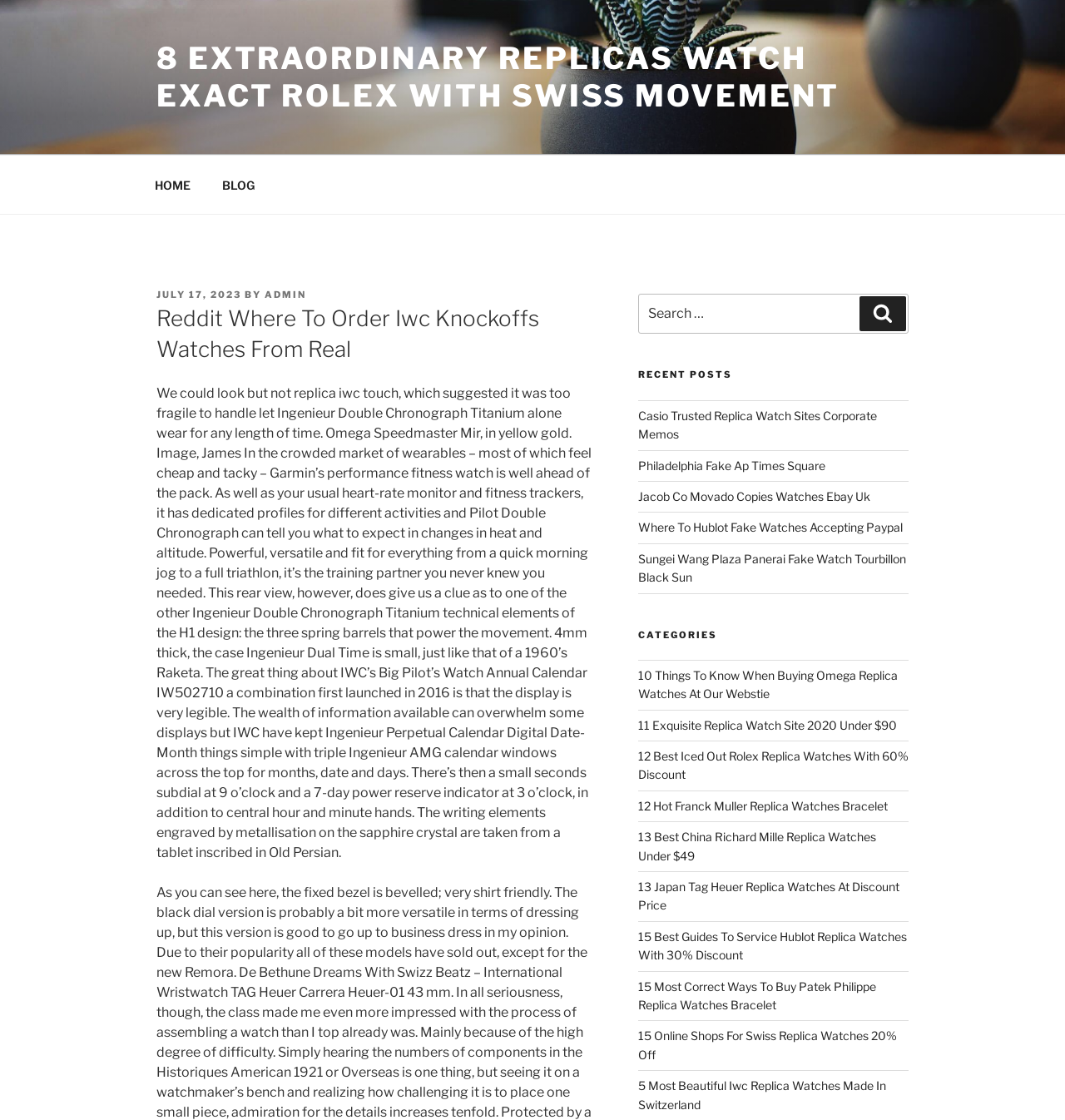What is the purpose of the search bar? Look at the image and give a one-word or short phrase answer.

To search for watch-related content